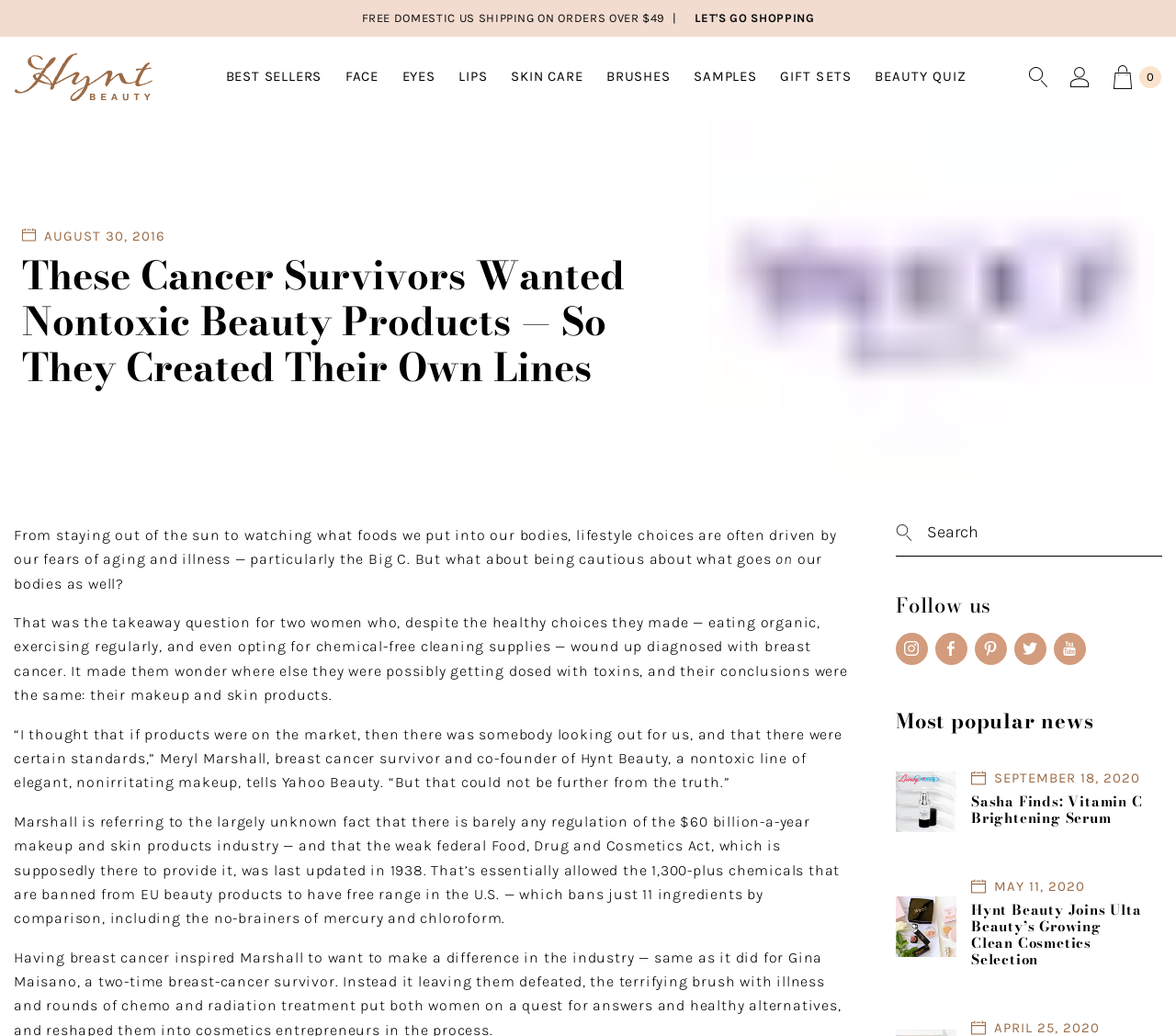Provide the bounding box coordinates for the UI element that is described as: "0 Your Shopping Bag".

[0.945, 0.063, 0.987, 0.086]